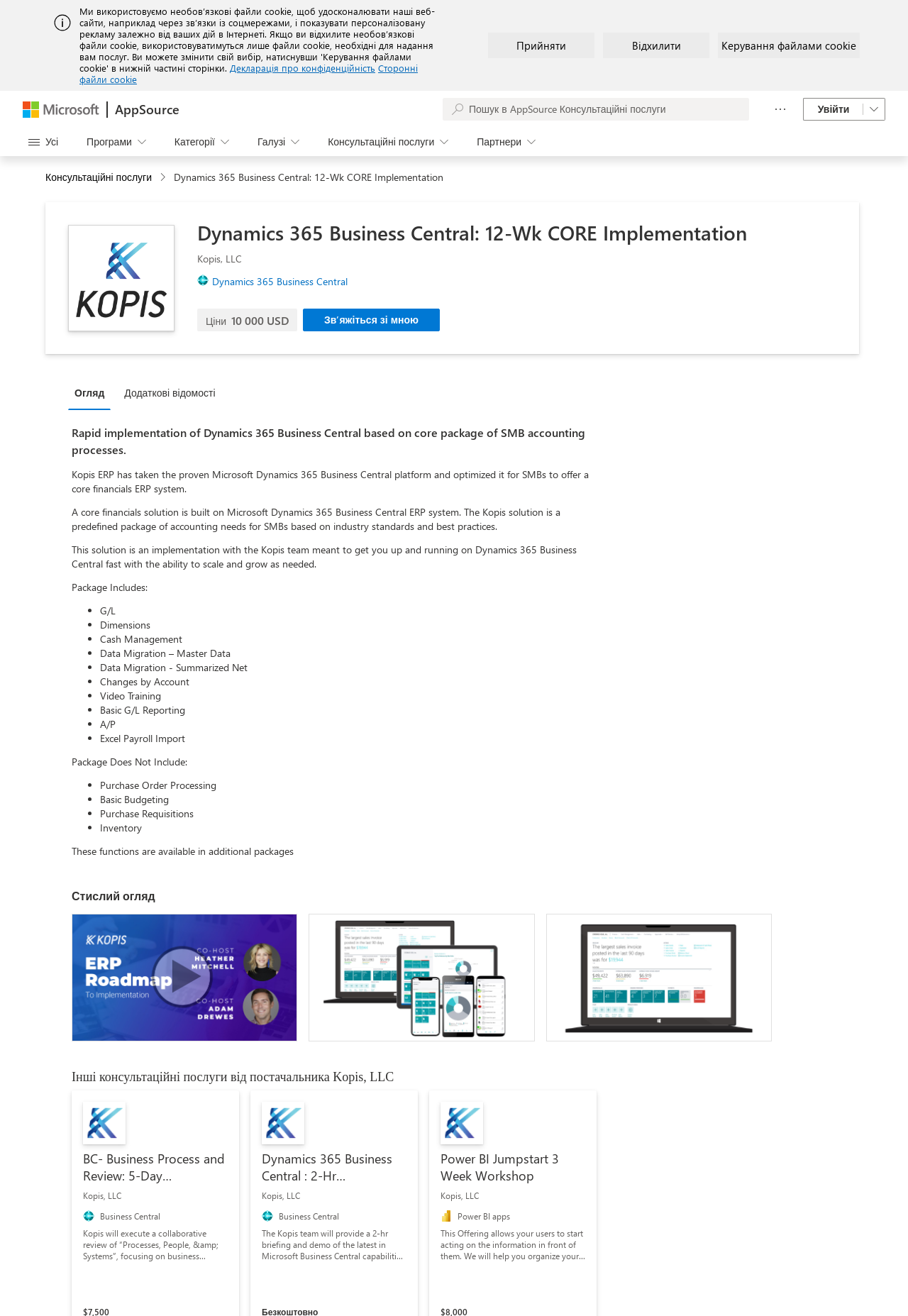Please identify the bounding box coordinates for the region that you need to click to follow this instruction: "Click the 'AppSource' button".

[0.127, 0.076, 0.198, 0.09]